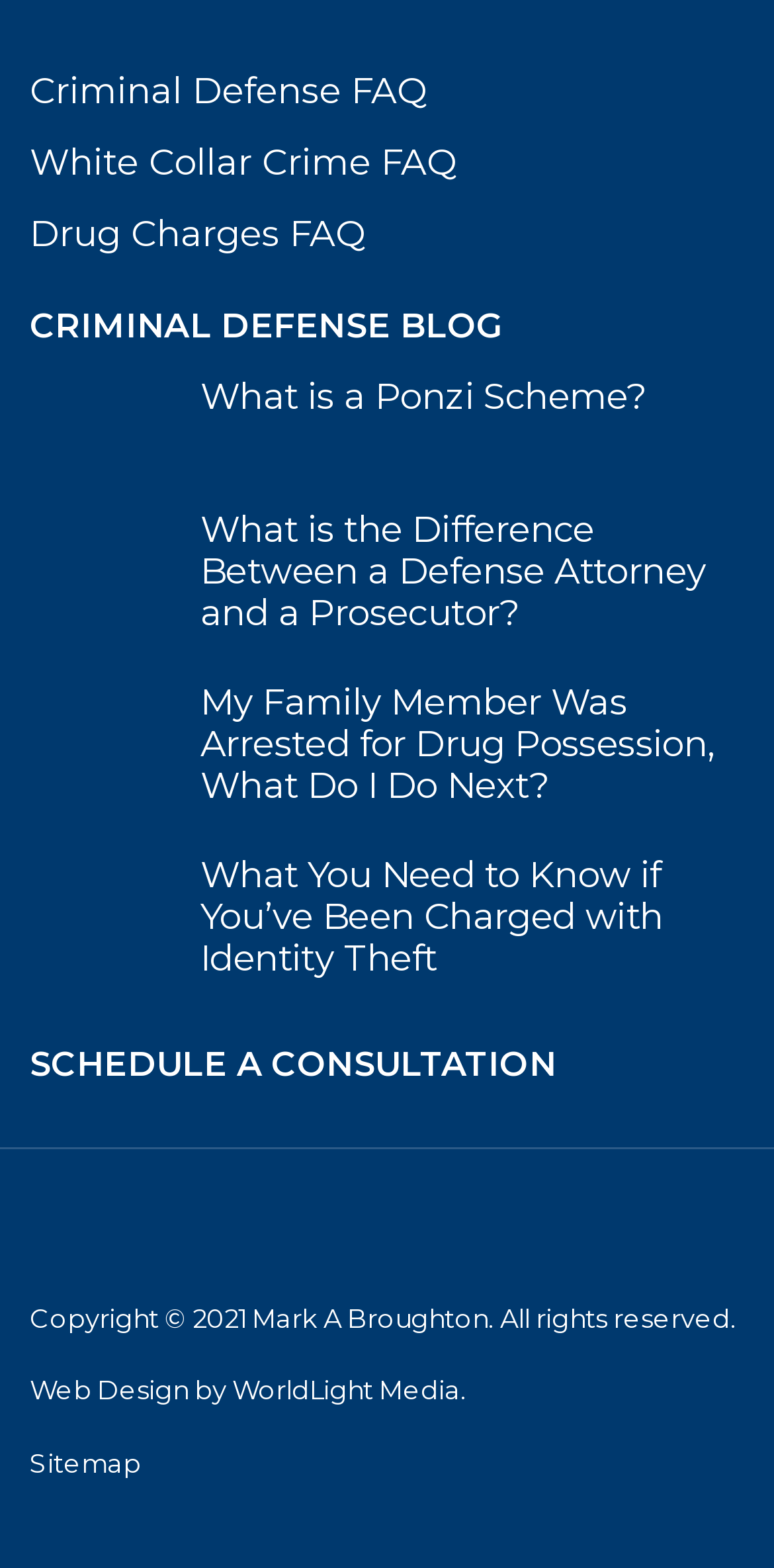Determine the bounding box coordinates for the area that needs to be clicked to fulfill this task: "Visit 'White Collar Crime FAQ'". The coordinates must be given as four float numbers between 0 and 1, i.e., [left, top, right, bottom].

[0.038, 0.09, 0.59, 0.117]